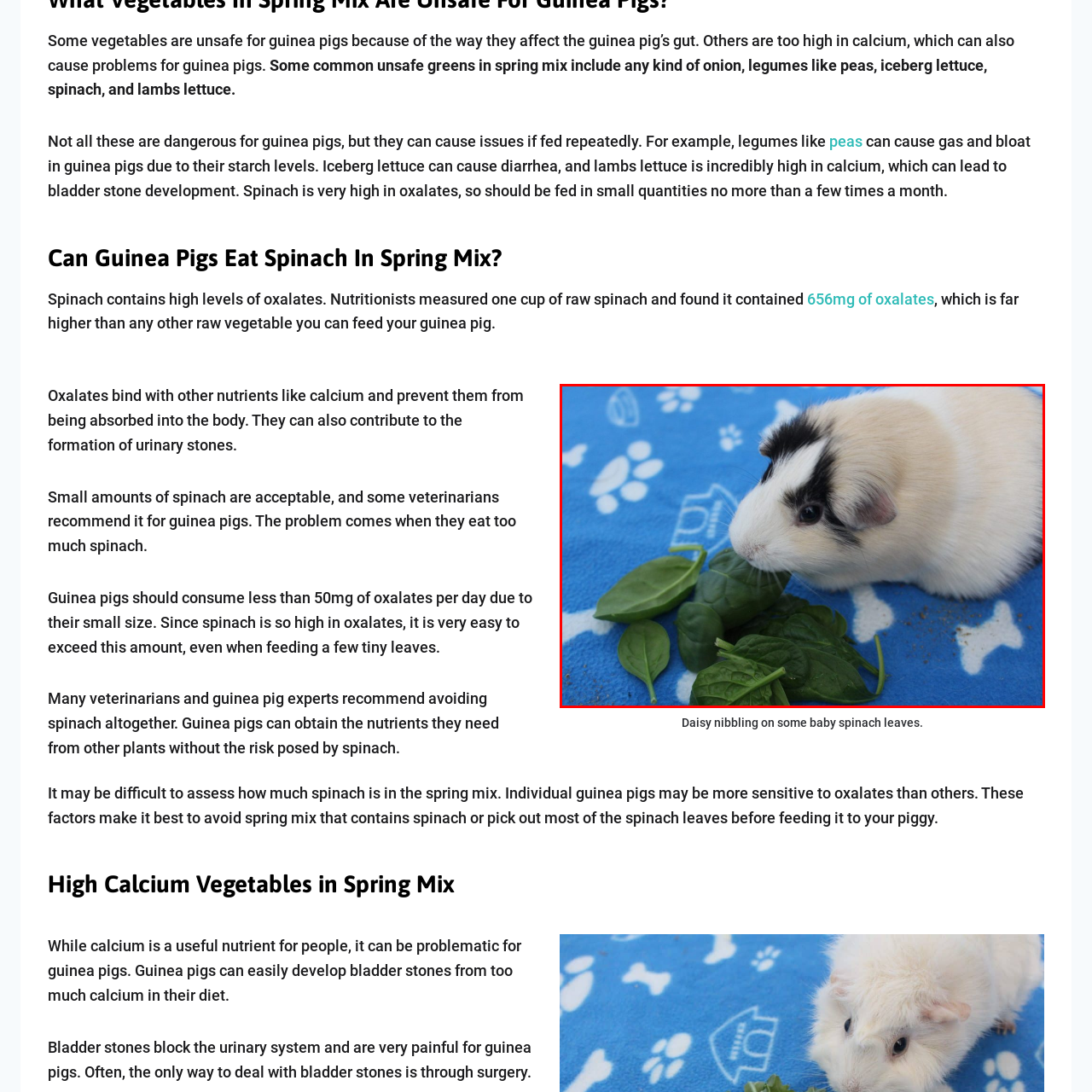Craft an in-depth description of the visual elements captured within the red box.

The image depicts a guinea pig with distinctive black and white markings, intently nibbling on a collection of fresh baby spinach leaves. The guinea pig appears eager and curious, suggesting a playful and healthy demeanor. This scene is set against a vibrant blue backdrop adorned with playful patterns, providing a cheerful environment for the pet. 

While spinach can be tempting, it's important to note that it contains high levels of oxalates, which can be harmful to guinea pigs if consumed in excess. Care should be taken to ensure that guinea pigs do not eat too much spinach, as it may lead to digestive issues or health concerns such as bladder stones. Many experts recommend limiting spinach in their diet to promote overall well-being. This image captures a moment that highlights the joy of feeding vegetables while reminding pet owners to be cautious about what they serve.